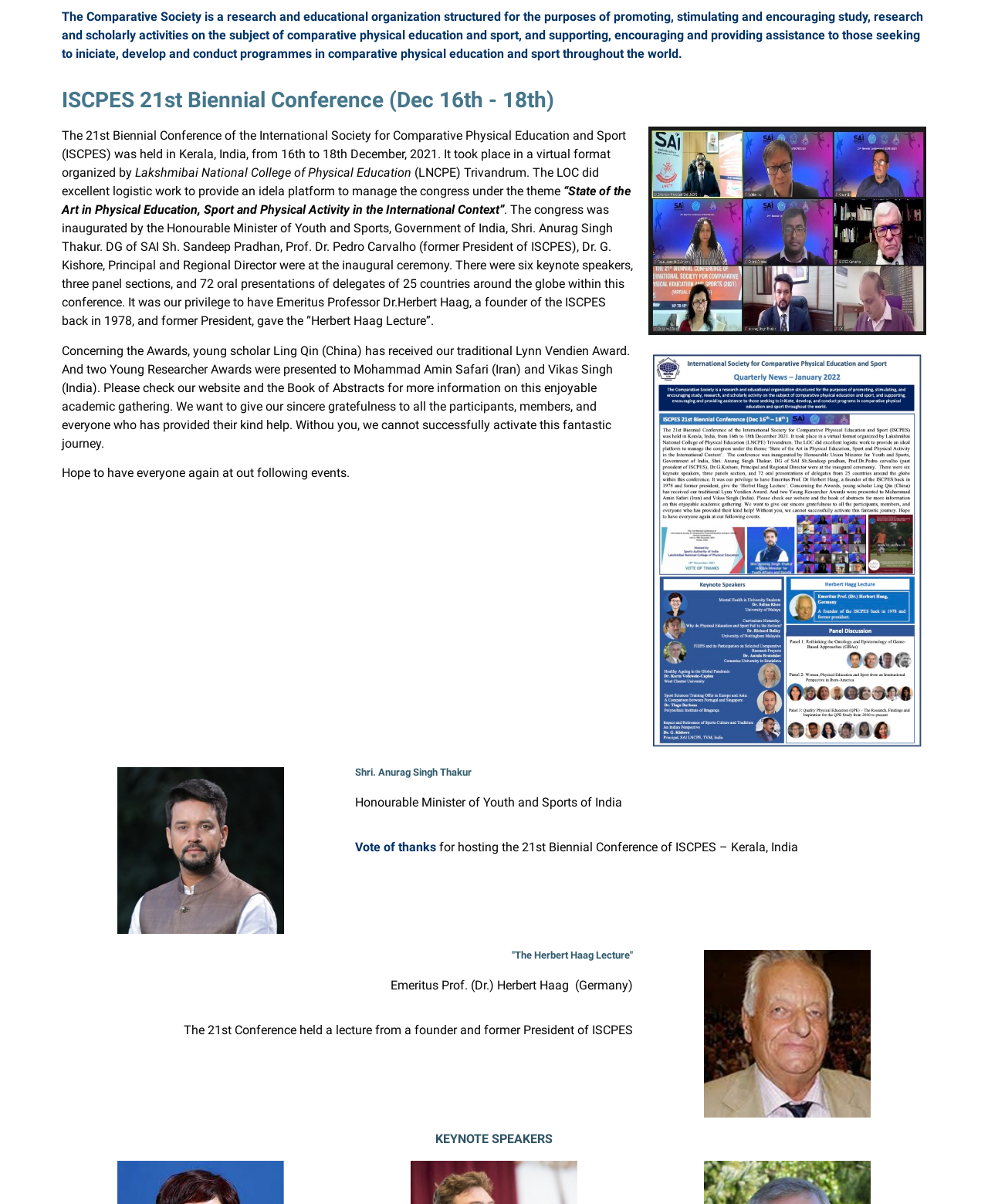What is the name of the organization?
Examine the webpage screenshot and provide an in-depth answer to the question.

The name of the organization can be found in the heading 'ISCPES 21st Biennial Conference (Dec 16th - 18th)' and also in the StaticText 'The Comparative Society is a research and educational organization...' which describes the organization.